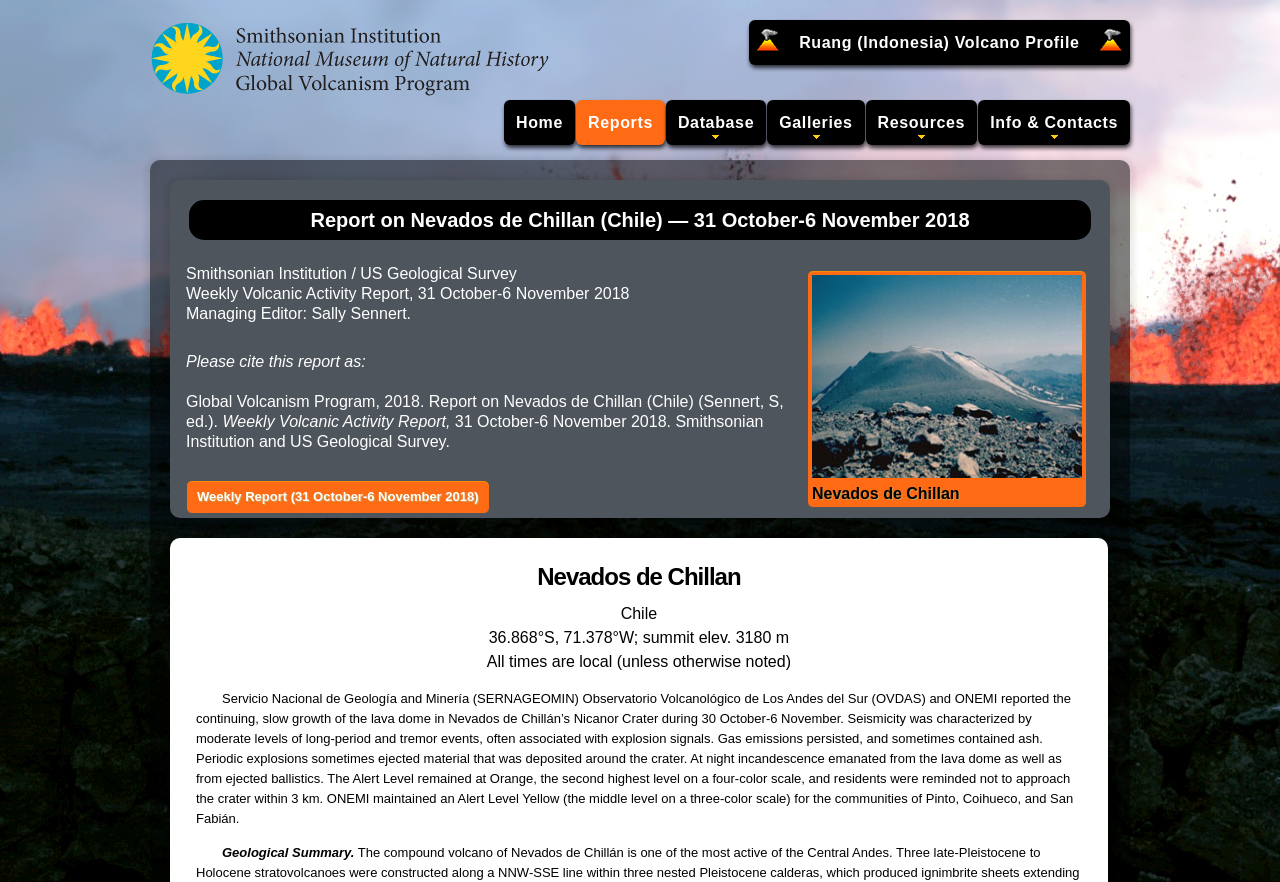Can you determine the bounding box coordinates of the area that needs to be clicked to fulfill the following instruction: "View the home page"?

[0.394, 0.113, 0.449, 0.164]